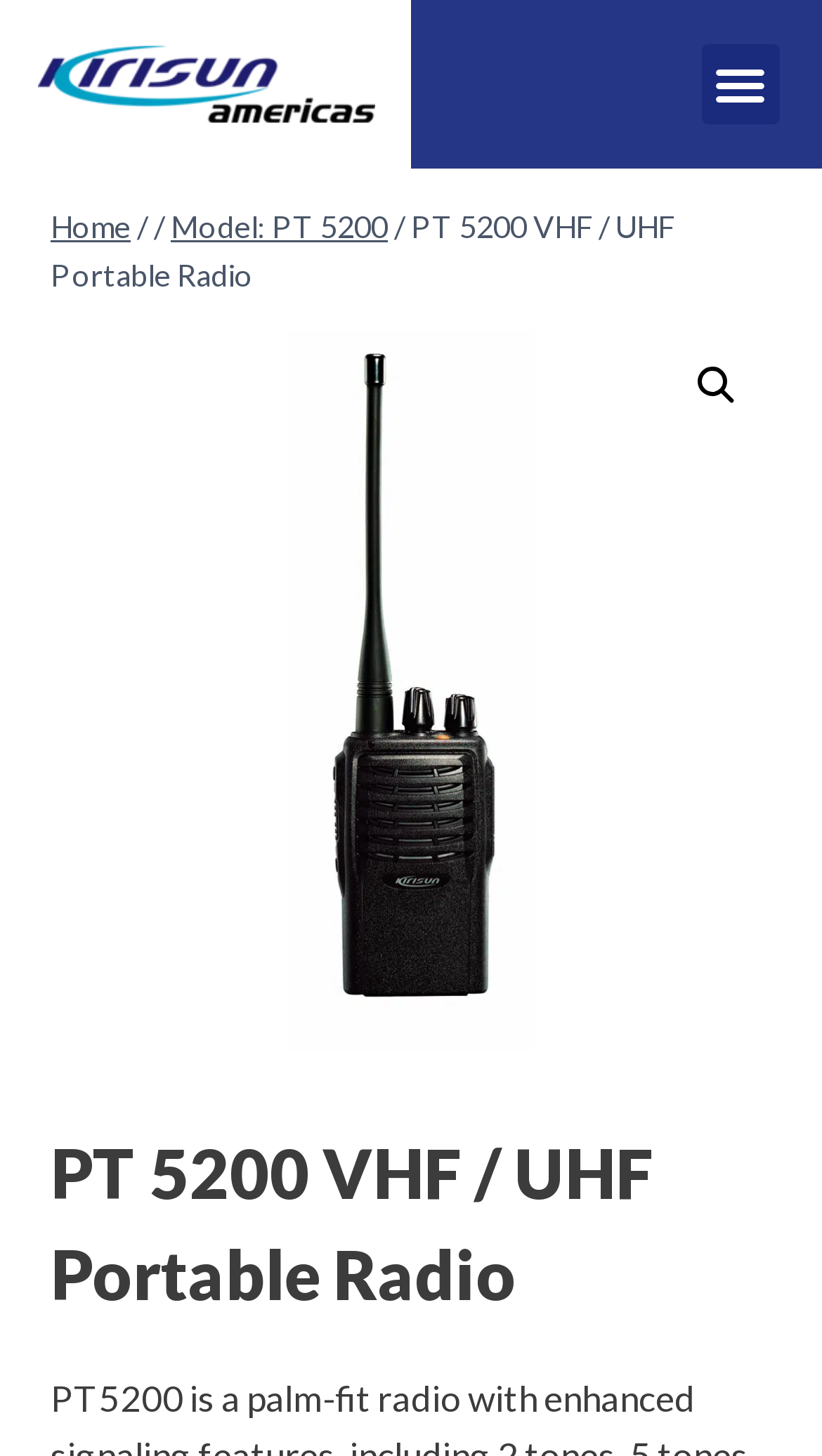Based on the image, please respond to the question with as much detail as possible:
What is the purpose of the button with the text 'Menu Toggle'?

The button with the text 'Menu Toggle' is likely used to toggle the menu on and off, allowing users to access different options or features of the webpage, as is common with menu toggle buttons.